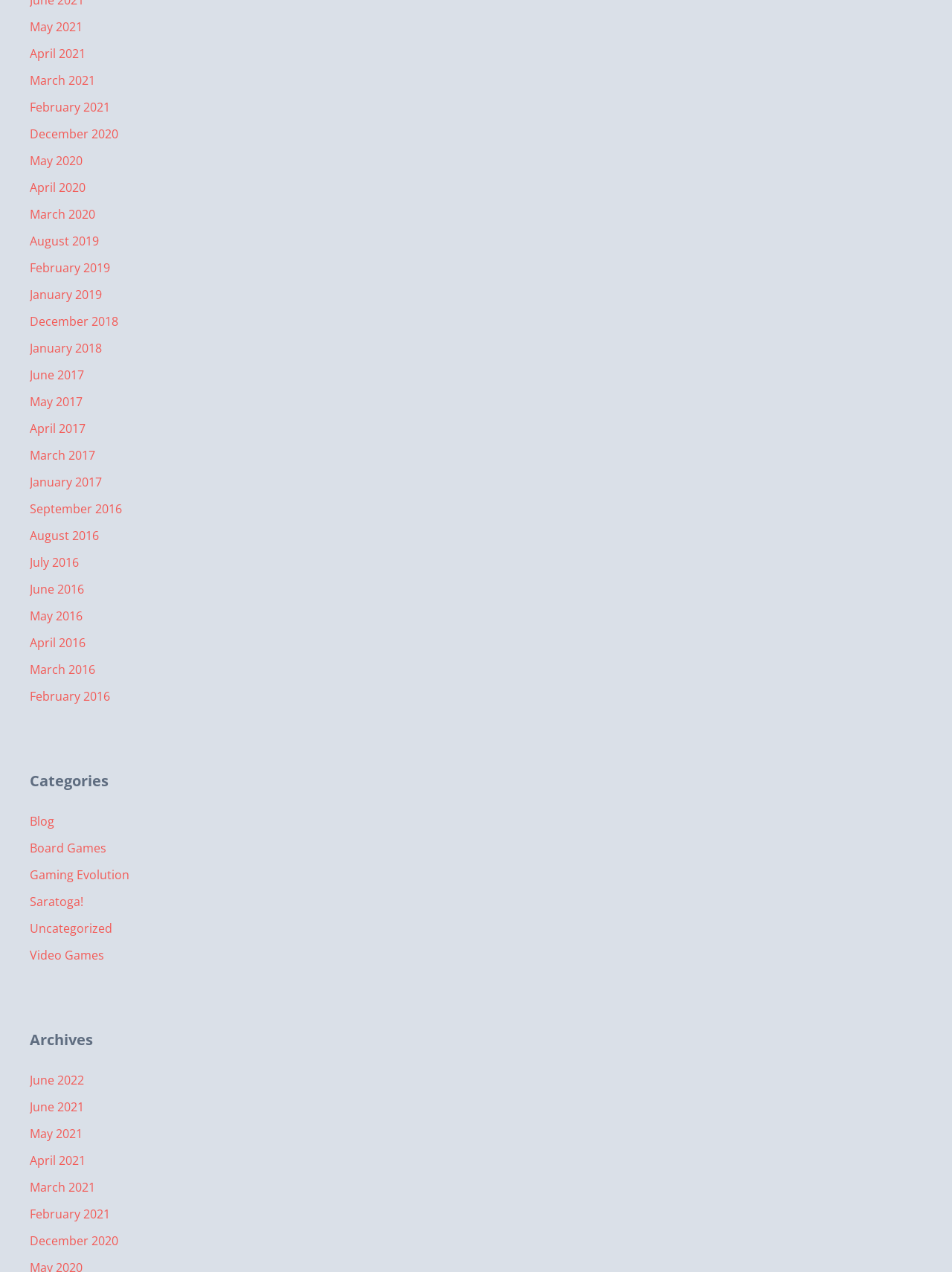Find and provide the bounding box coordinates for the UI element described with: "Saratoga!".

[0.031, 0.702, 0.088, 0.715]